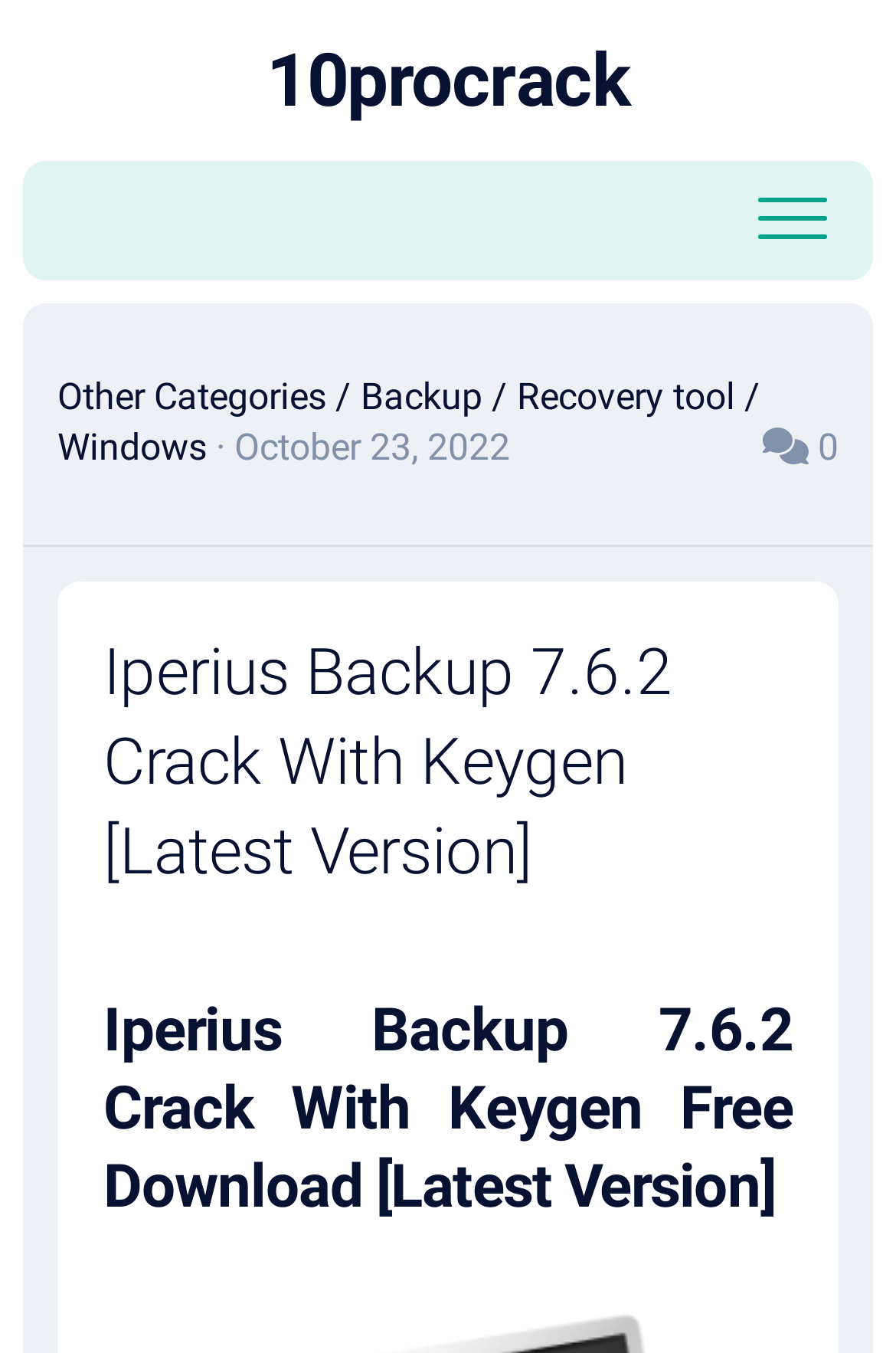What is the date of the latest article?
Please use the visual content to give a single word or phrase answer.

October 23, 2022